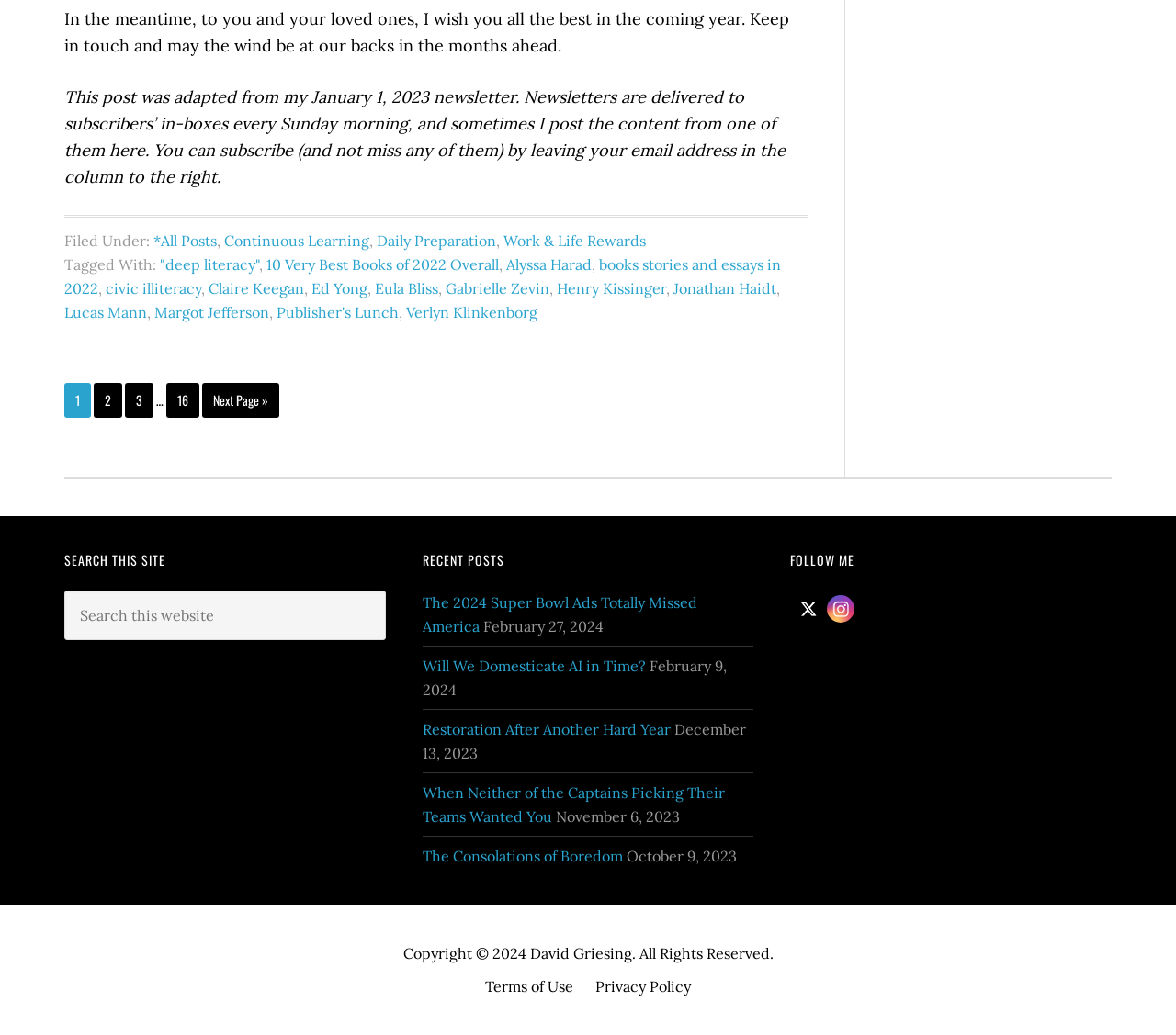Please determine the bounding box coordinates for the element that should be clicked to follow these instructions: "Read the recent post 'The 2024 Super Bowl Ads Totally Missed America'".

[0.359, 0.573, 0.593, 0.614]